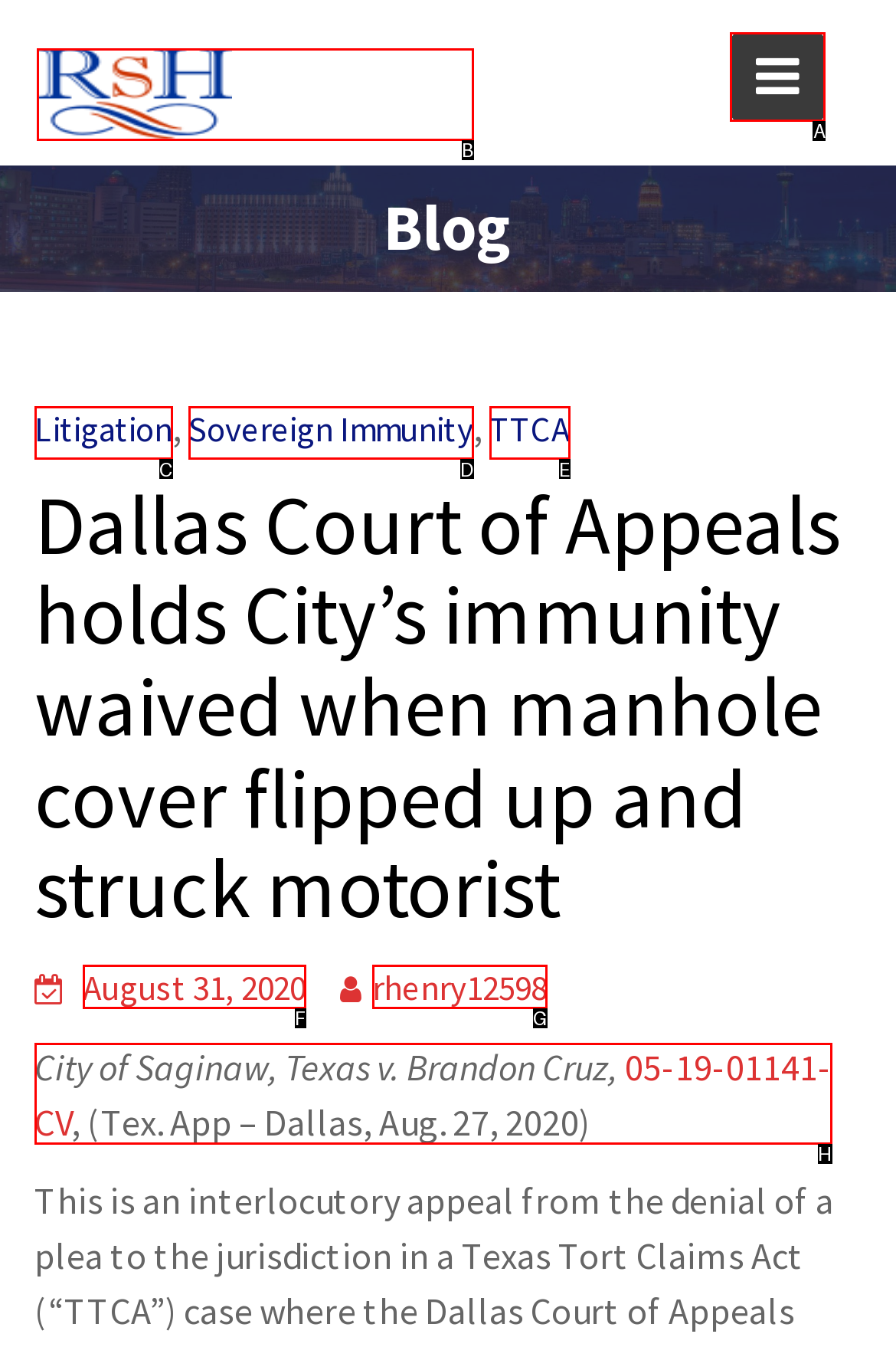Based on the choices marked in the screenshot, which letter represents the correct UI element to perform the task: Click the button with a caret icon?

A